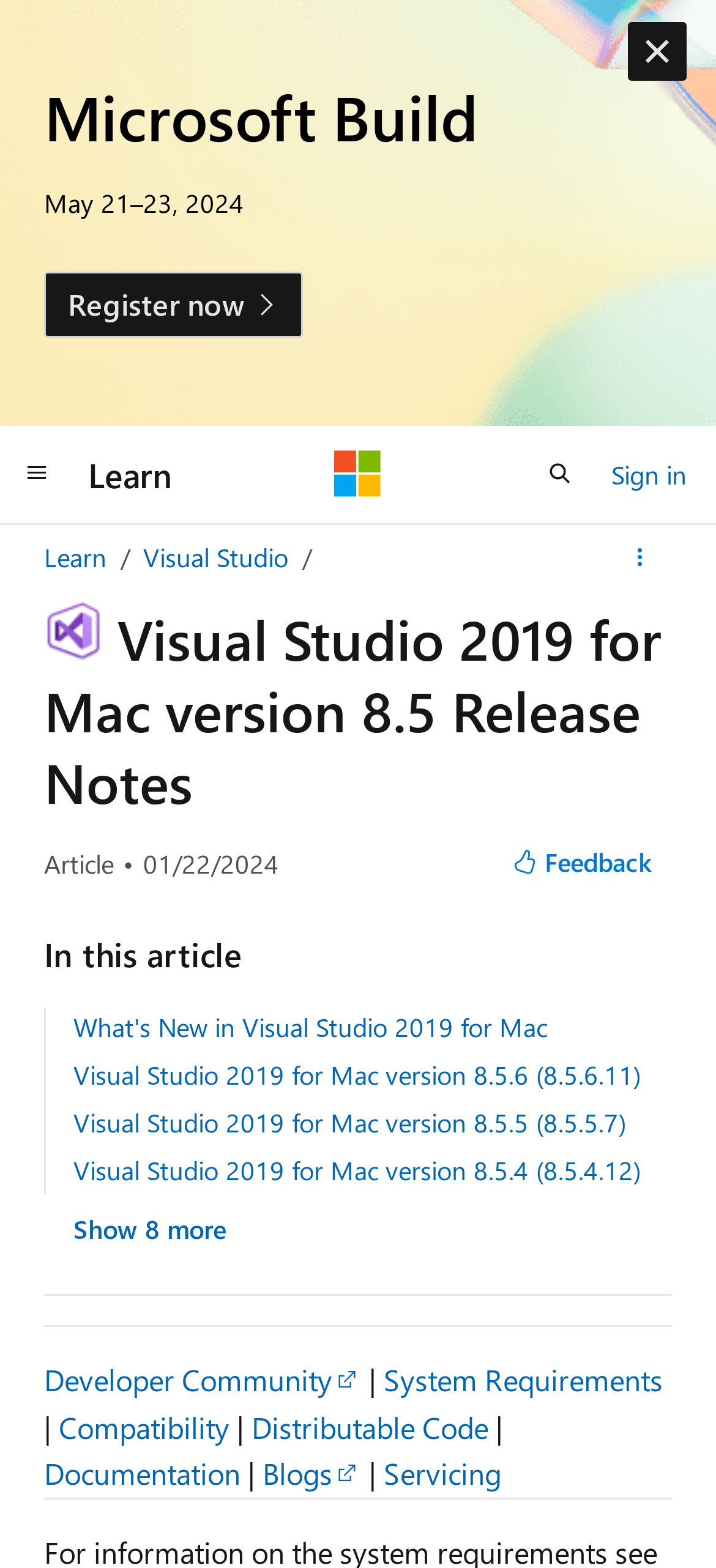Extract the bounding box coordinates for the UI element described as: "Documentation".

[0.062, 0.927, 0.336, 0.952]